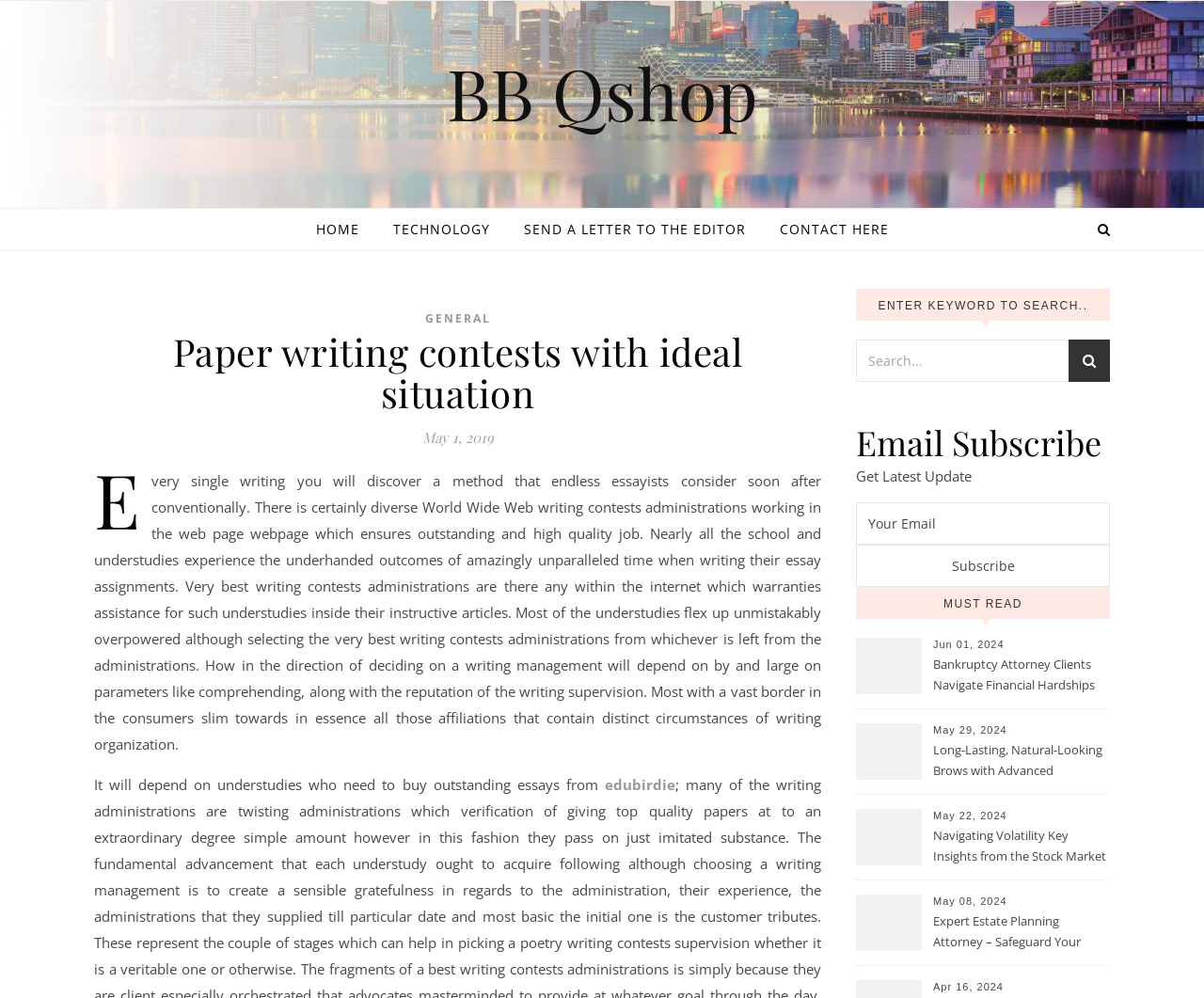What is the topic of the first article in the 'MUST READ' section?
Please provide a comprehensive answer based on the visual information in the image.

The first article in the 'MUST READ' section has a title 'Bankruptcy Attorney Clients Navigate Financial Hardships with Compassion and Expertise', which suggests that the topic of the article is related to bankruptcy attorneys and their services.